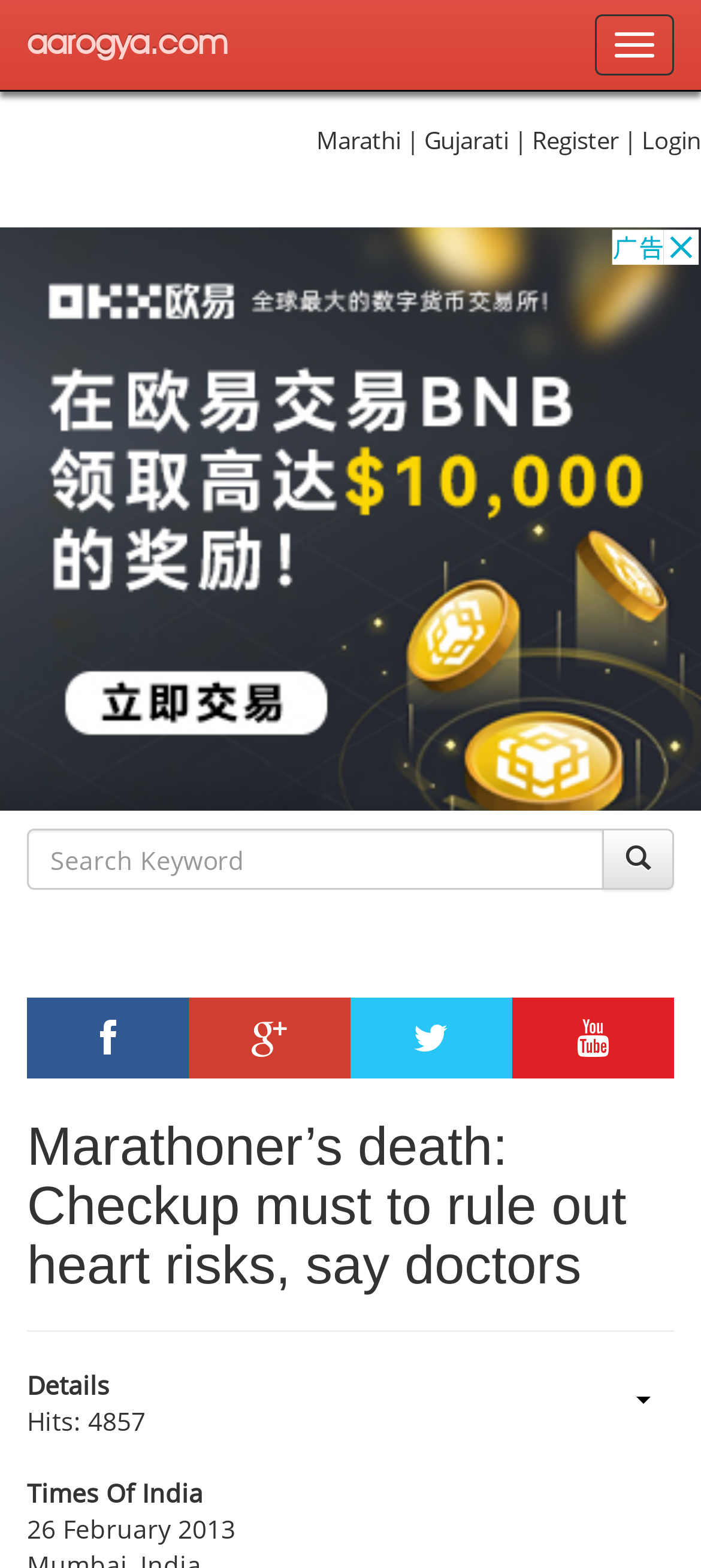Please locate the bounding box coordinates for the element that should be clicked to achieve the following instruction: "Register on the website". Ensure the coordinates are given as four float numbers between 0 and 1, i.e., [left, top, right, bottom].

[0.759, 0.079, 0.882, 0.1]